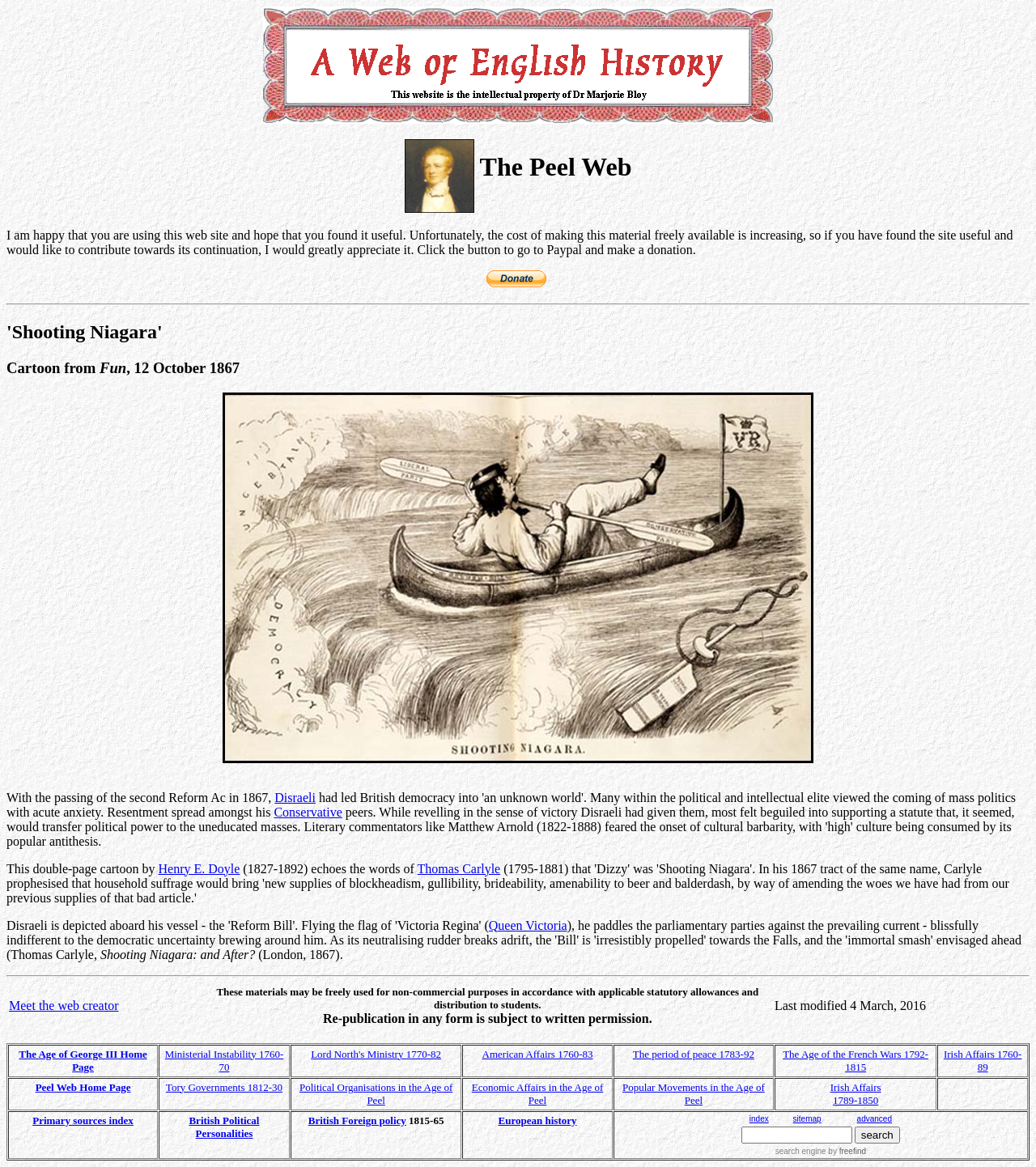Please provide the bounding box coordinate of the region that matches the element description: British Foreign policy. Coordinates should be in the format (top-left x, top-left y, bottom-right x, bottom-right y) and all values should be between 0 and 1.

[0.297, 0.955, 0.392, 0.965]